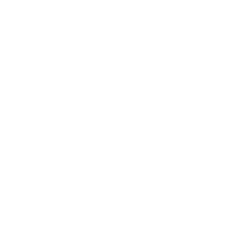Elaborate on the various elements present in the image.

The image features a sleek logo or icon associated with a professional photography brand. This branding complements the overall aesthetic of a photography-focused webpage, which emphasizes creativity and the art of capturing memorable moments. Positioned strategically amidst links and headings that invite visitors to engage further with photography content, the icon enhances the visual appeal of the site, embodying the essence of the services offered. Its minimalist design suggests elegance and professionalism, aligning with the theme of dreamlike photography experiences highlighted throughout the website.